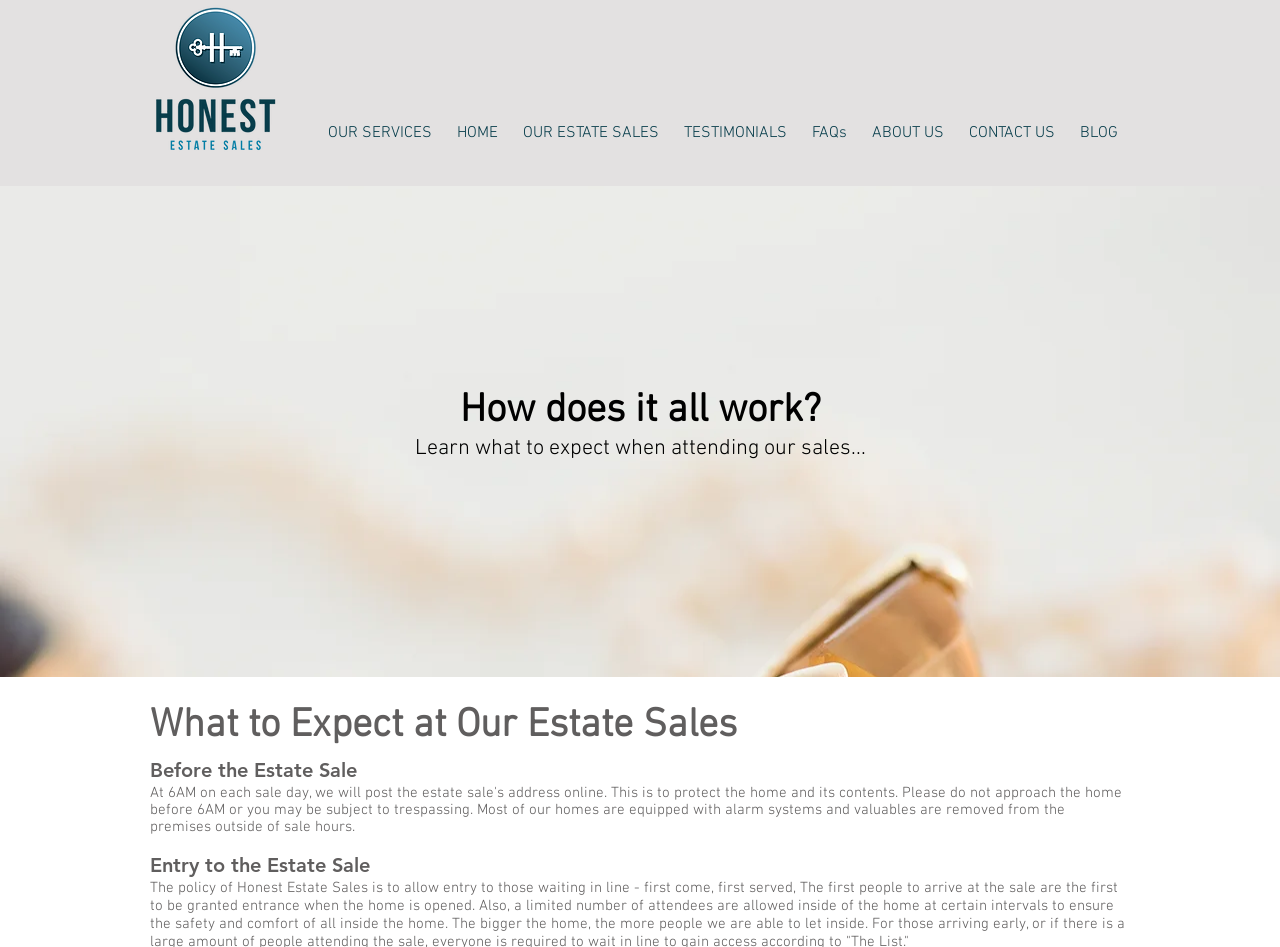Answer with a single word or phrase: 
What can users find at the estate sales?

Vintage antiques, collectibles, etc.